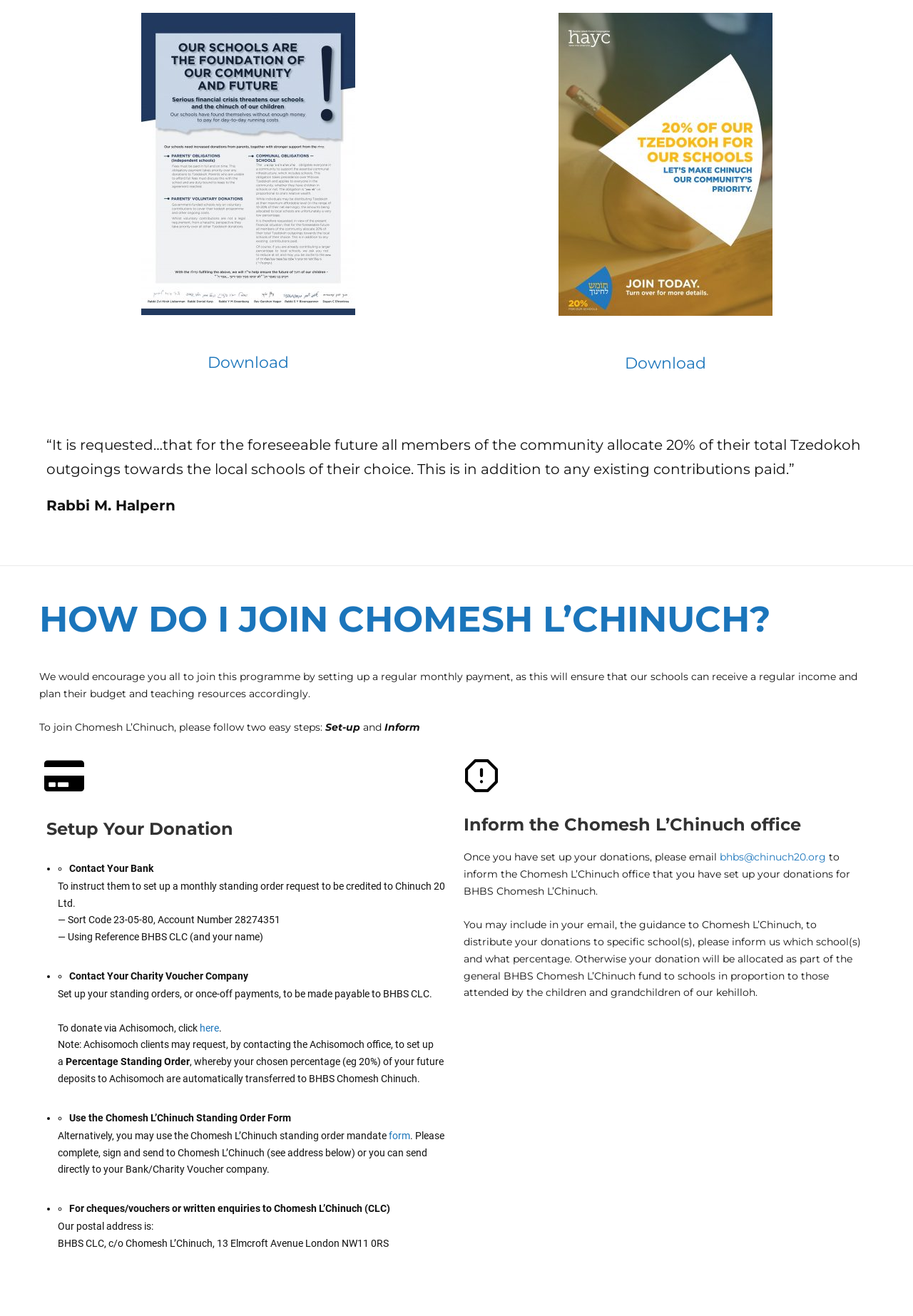What is the name of the Rabbi mentioned on the webpage?
Based on the screenshot, answer the question with a single word or phrase.

Rabbi M. Halpern